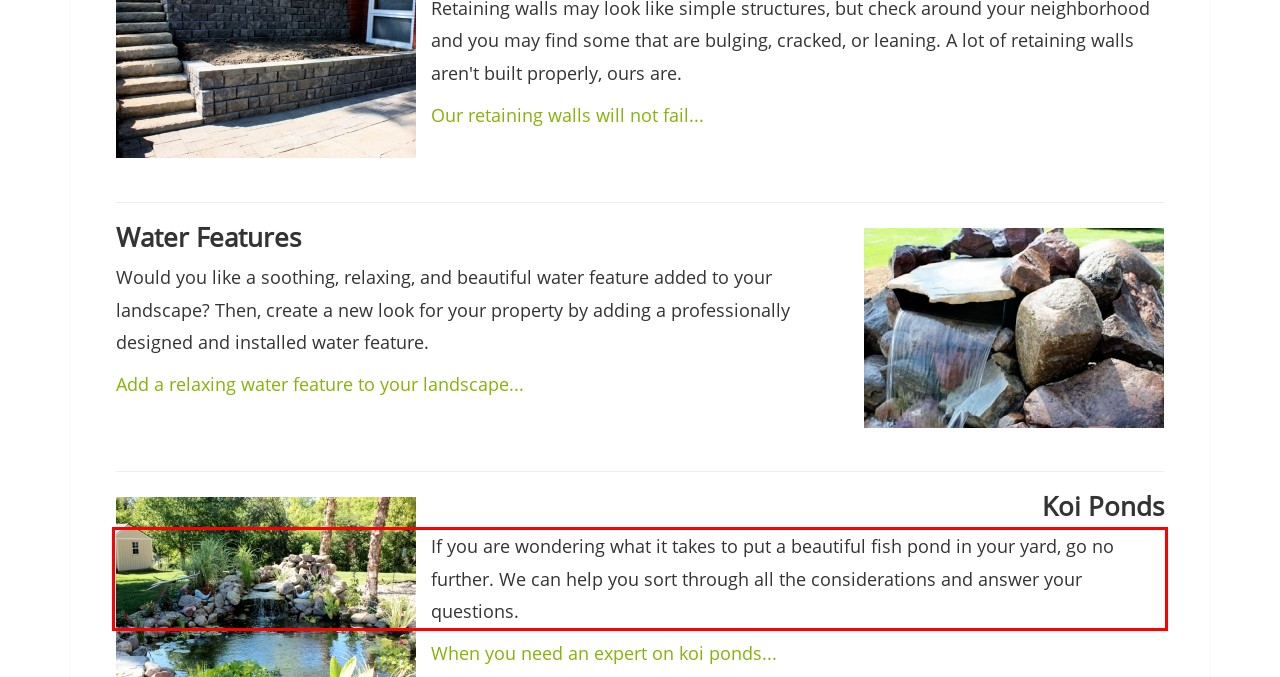Analyze the red bounding box in the provided webpage screenshot and generate the text content contained within.

If you are wondering what it takes to put a beautiful fish pond in your yard, go no further. We can help you sort through all the considerations and answer your questions.